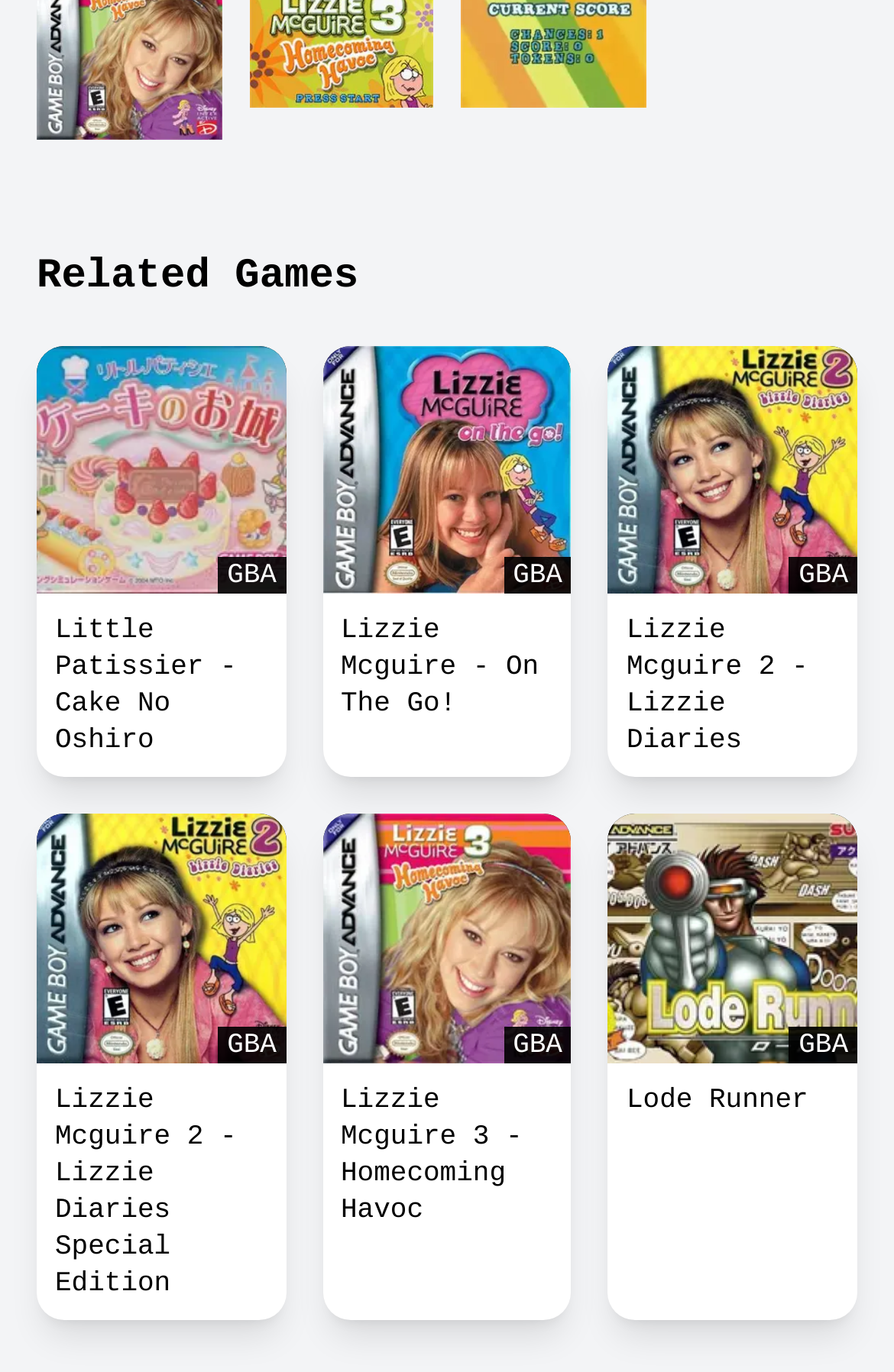What is the category of games listed on this page?
Ensure your answer is thorough and detailed.

The webpage has a heading 'Related Games' which suggests that the links and images listed below are related to games. The links and images are arranged in a grid-like structure, with each link having a corresponding image, indicating that they are game titles or previews.